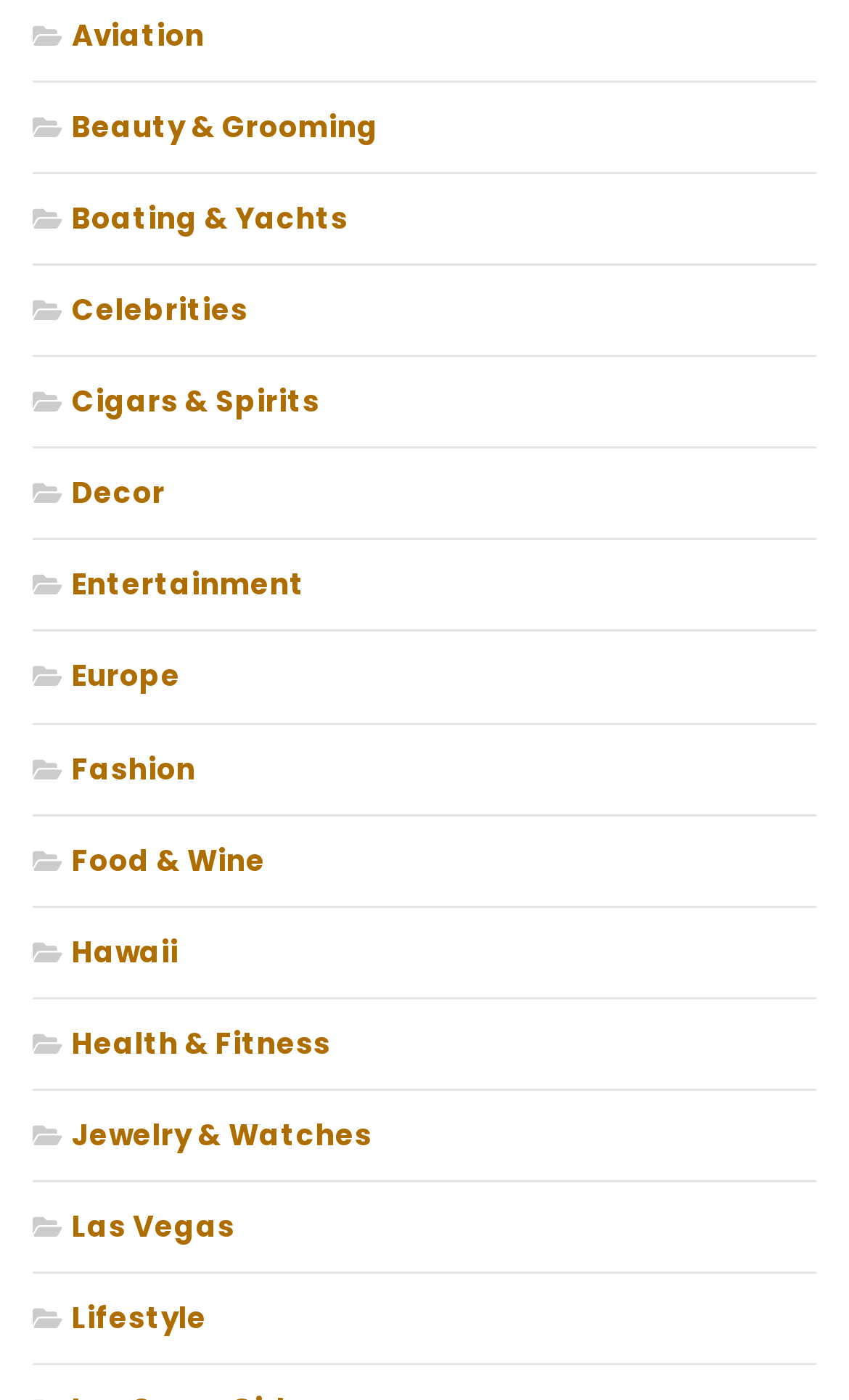From the webpage screenshot, predict the bounding box of the UI element that matches this description: "Las Vegas".

[0.038, 0.862, 0.277, 0.891]